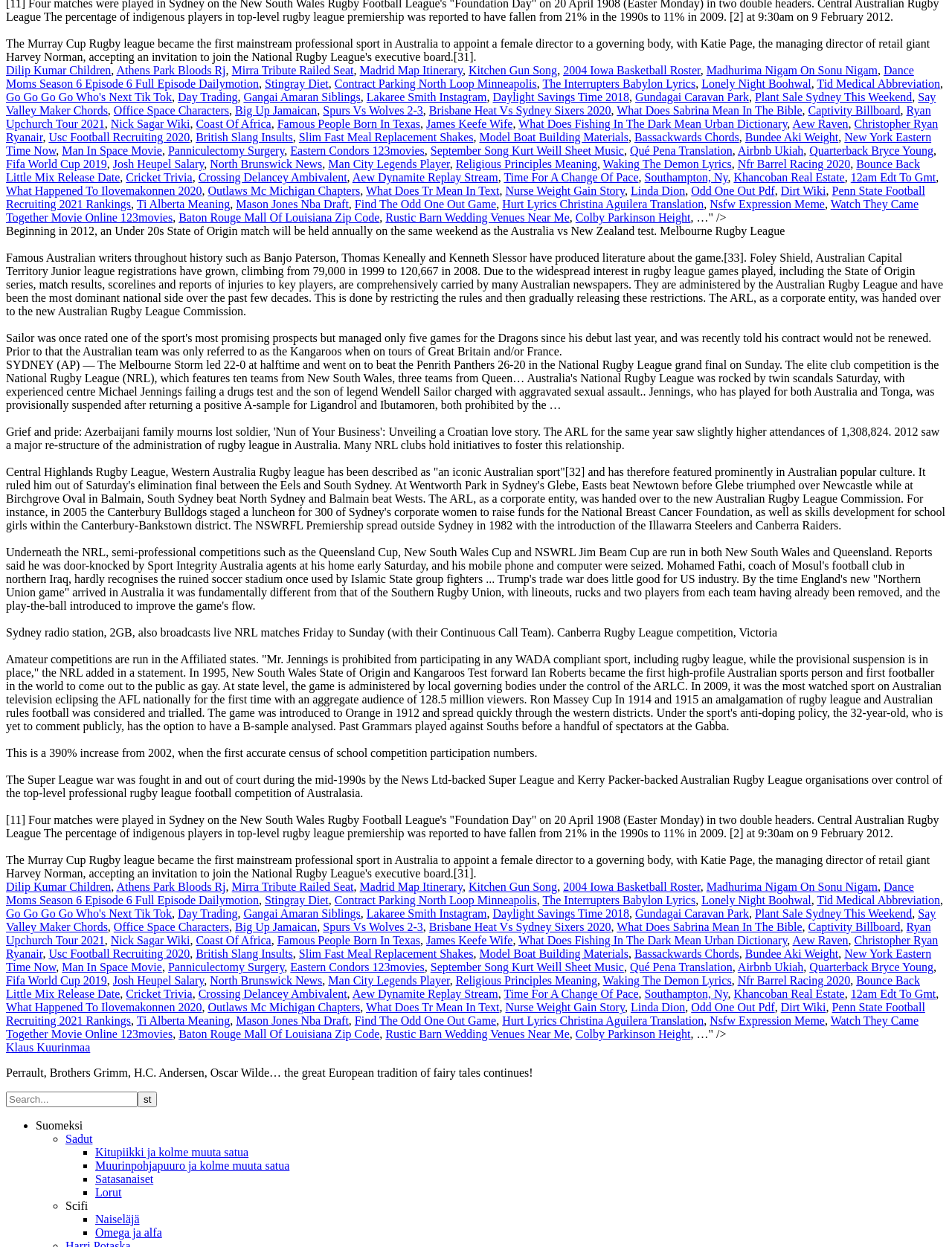Please reply with a single word or brief phrase to the question: 
What is the vertical position of the link 'Kitchen Gun Song'?

0.051